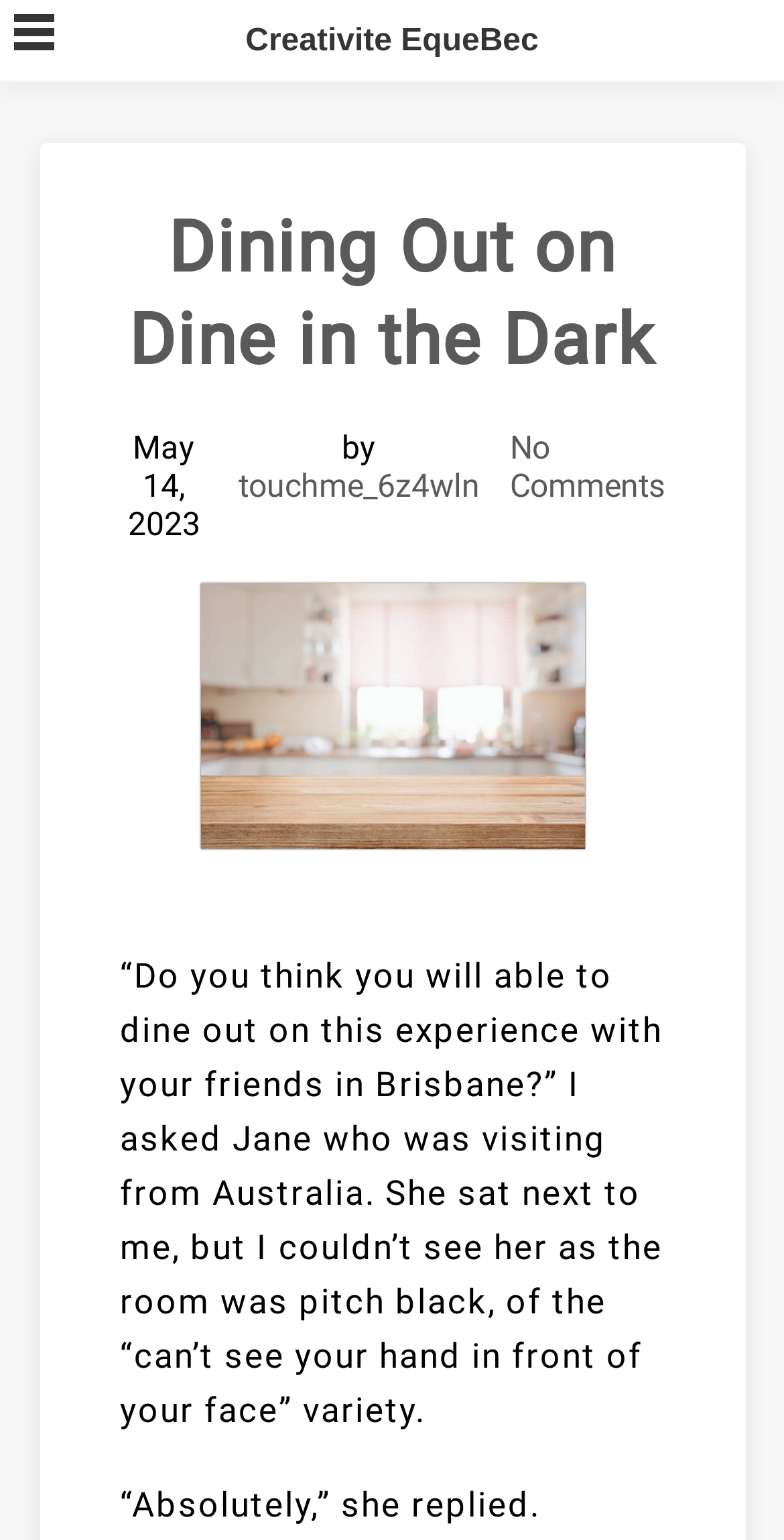Using the information in the image, give a detailed answer to the following question: What is the tone of the article?

I inferred the tone by reading the text which includes a conversation between the author and Jane, and the use of informal language and quotes, which suggests a conversational tone.